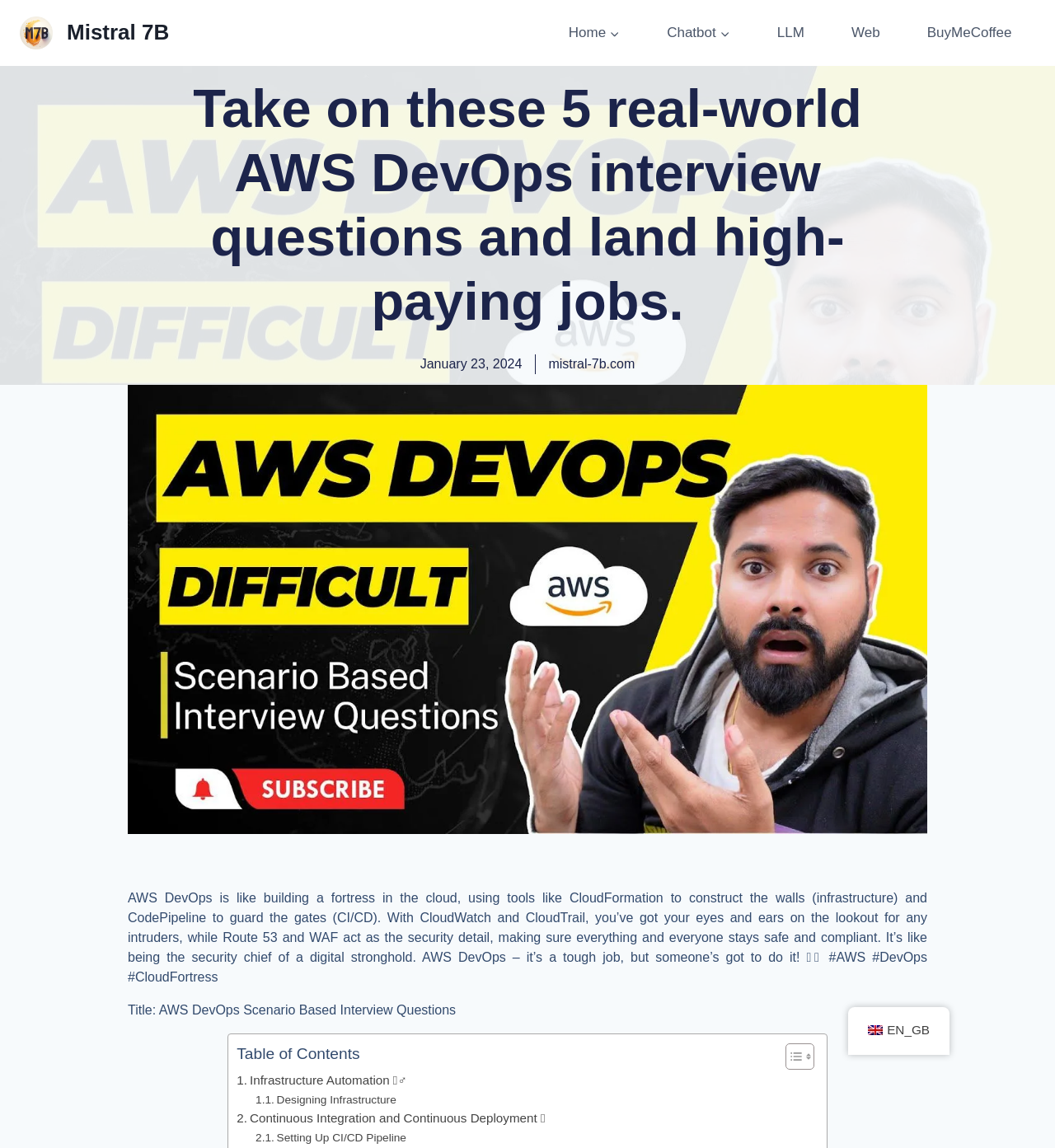Show the bounding box coordinates for the element that needs to be clicked to execute the following instruction: "Read the article about 'Infrastructure Automation'". Provide the coordinates in the form of four float numbers between 0 and 1, i.e., [left, top, right, bottom].

[0.224, 0.933, 0.386, 0.95]